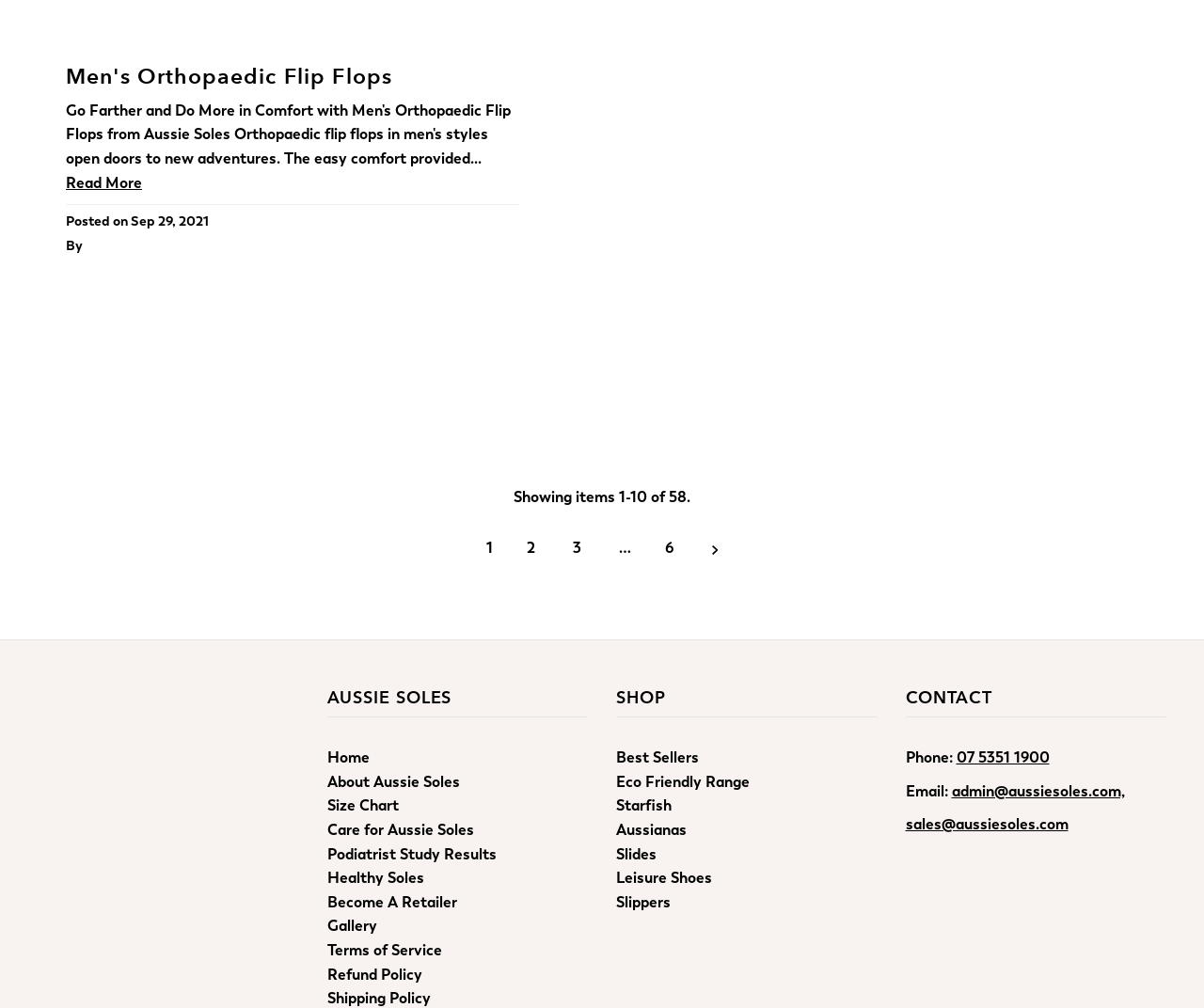Respond to the question below with a single word or phrase:
How many items are shown on the current page?

10